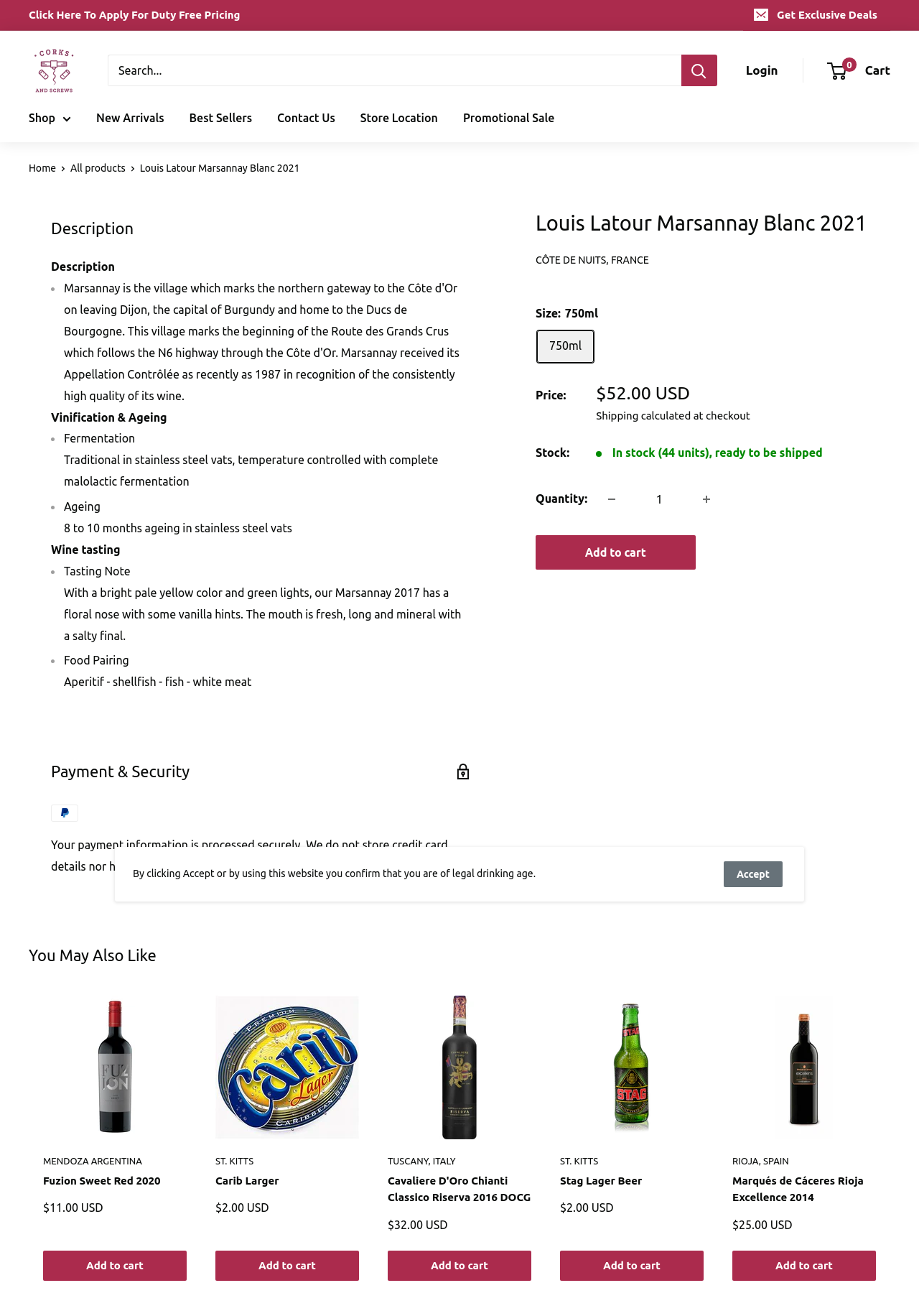Determine the bounding box coordinates of the clickable region to carry out the instruction: "Click on the 'Login' link".

[0.811, 0.045, 0.847, 0.062]